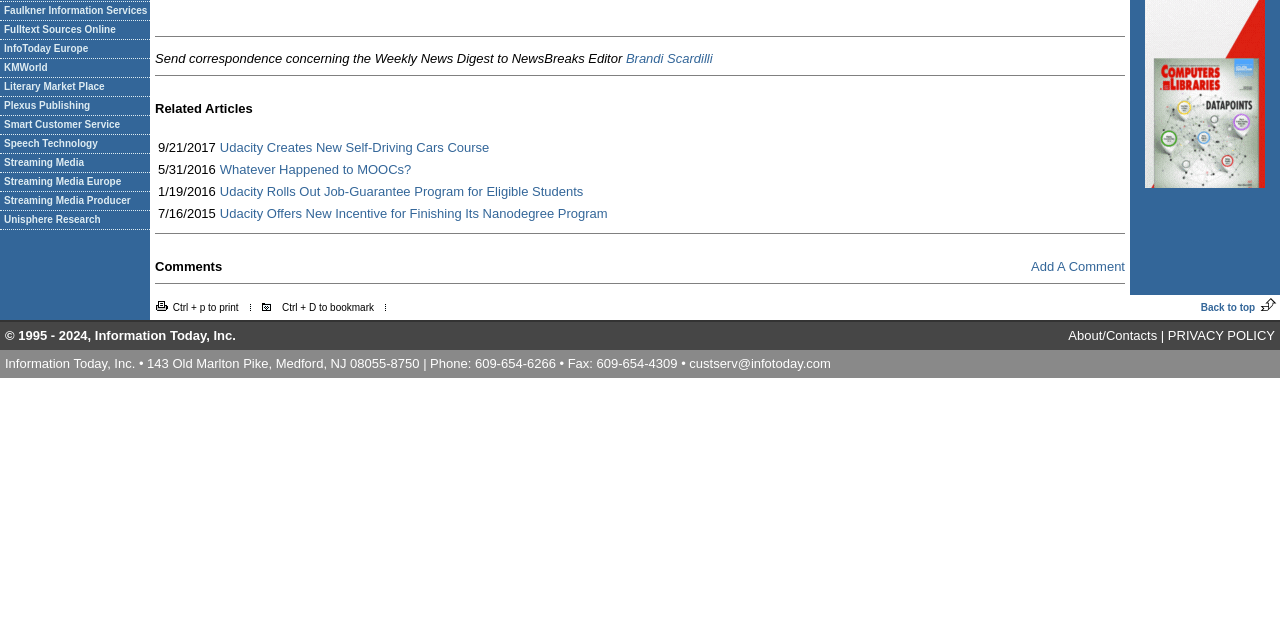Determine the bounding box for the UI element that matches this description: "Whatever Happened to MOOCs?".

[0.172, 0.253, 0.321, 0.277]